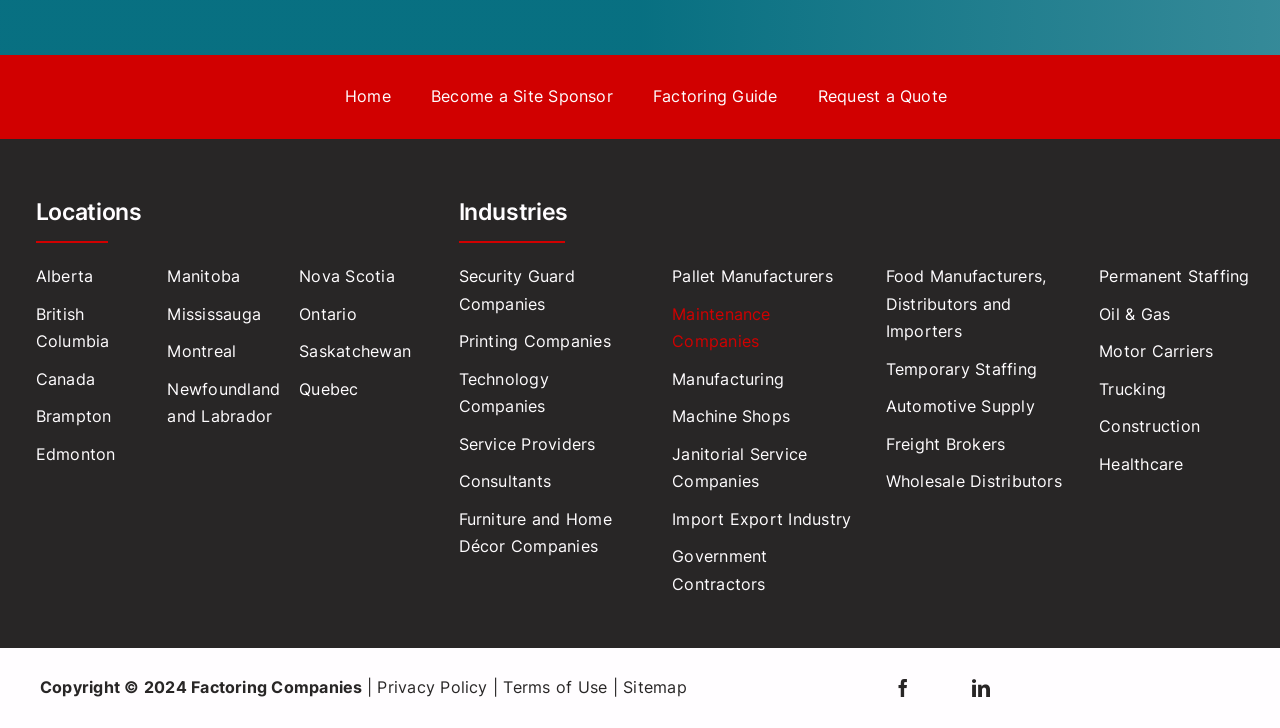How many social media links are there at the bottom of the page?
Please give a well-detailed answer to the question.

I counted the number of social media links at the bottom of the page and found that there are 3 links: 'facebook', 'Twitter', and 'linkedin'.